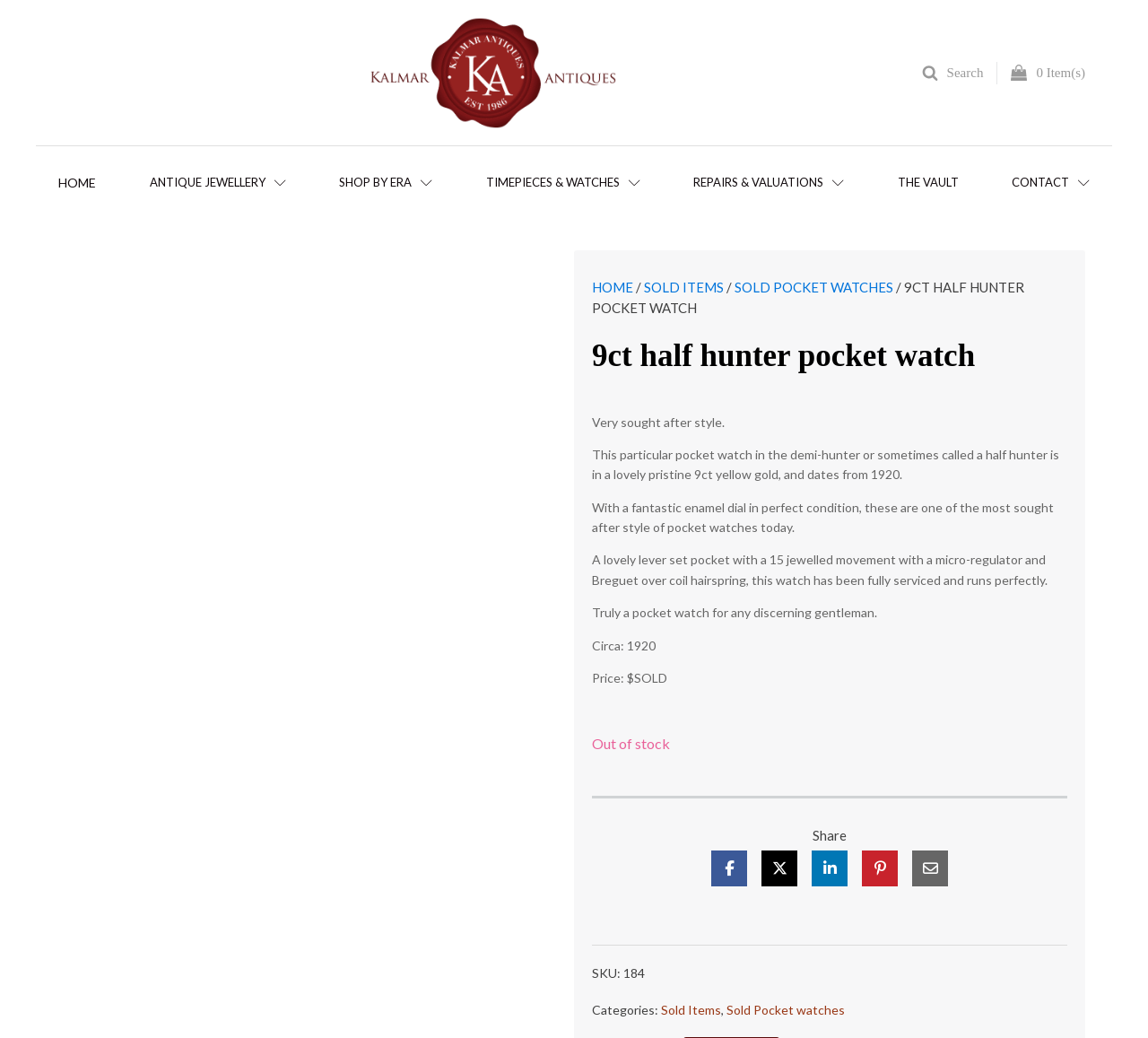What is the material of the pocket watch?
Please provide a single word or phrase in response based on the screenshot.

9ct yellow gold